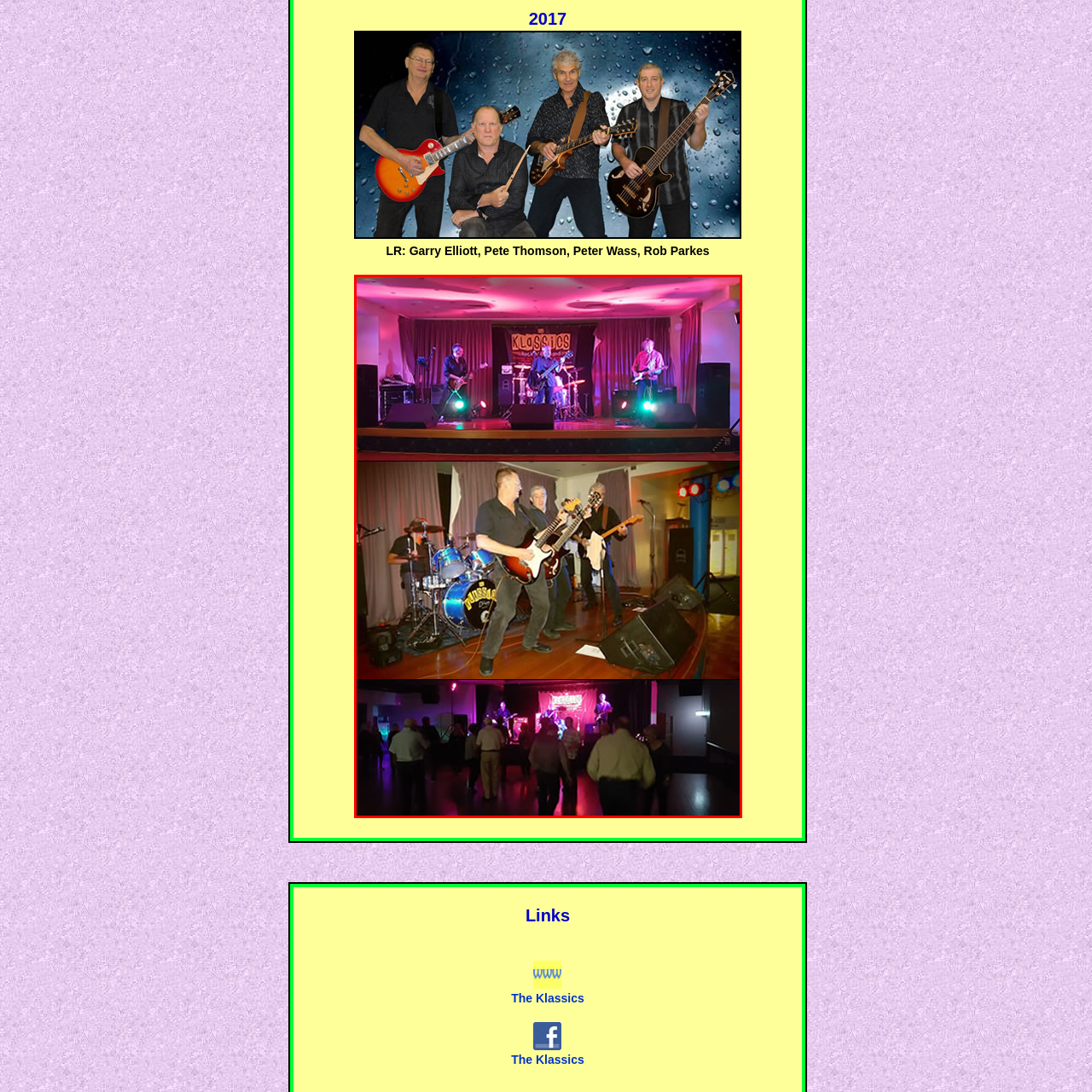Look closely at the image within the red bounding box, What type of floor is the audience dancing on? Respond with a single word or short phrase.

Polished hardwood floor